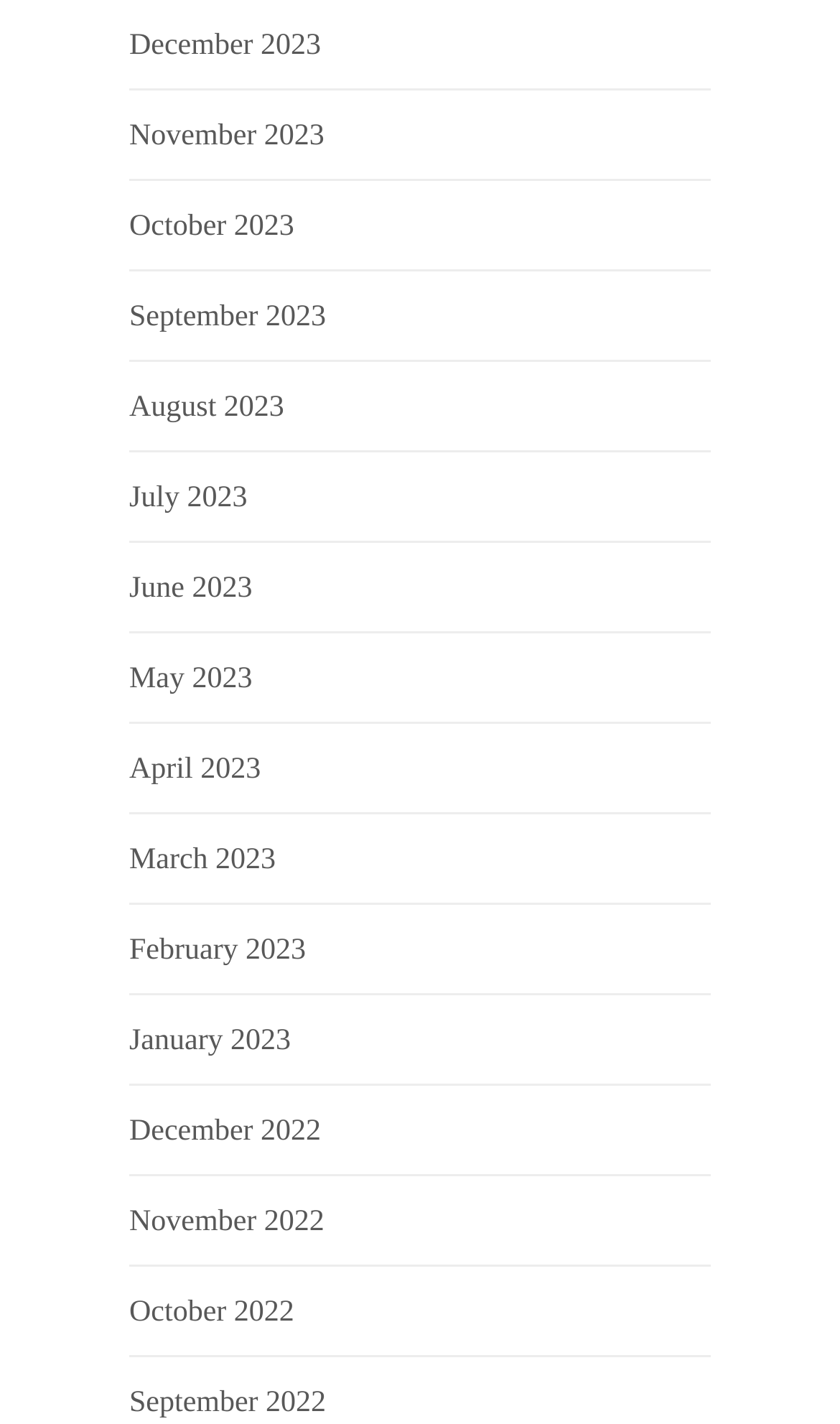Please identify the bounding box coordinates of the element's region that needs to be clicked to fulfill the following instruction: "Browse November 2022". The bounding box coordinates should consist of four float numbers between 0 and 1, i.e., [left, top, right, bottom].

[0.154, 0.848, 0.386, 0.87]